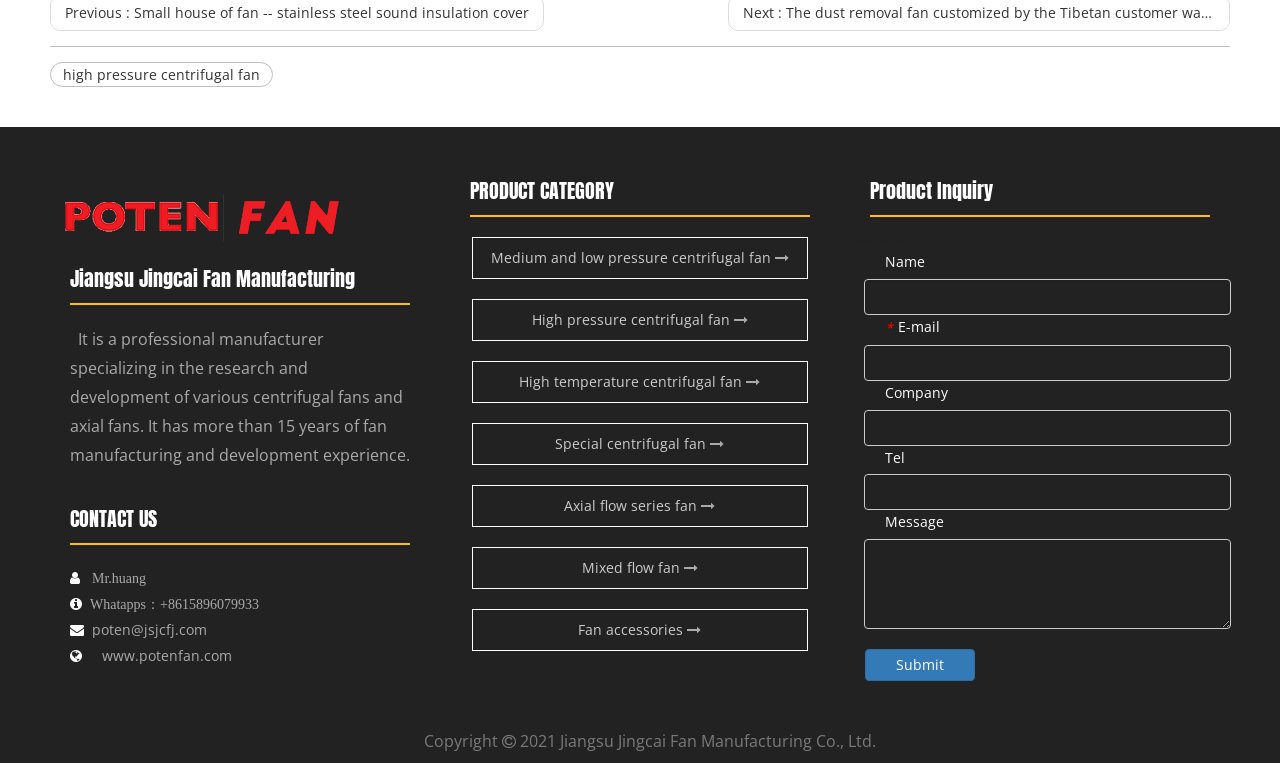What is the contact person's name?
Provide a comprehensive and detailed answer to the question.

I found the contact person's name by looking at the static text element with the text 'Mr.huang' which is located below the 'CONTACT US' heading.